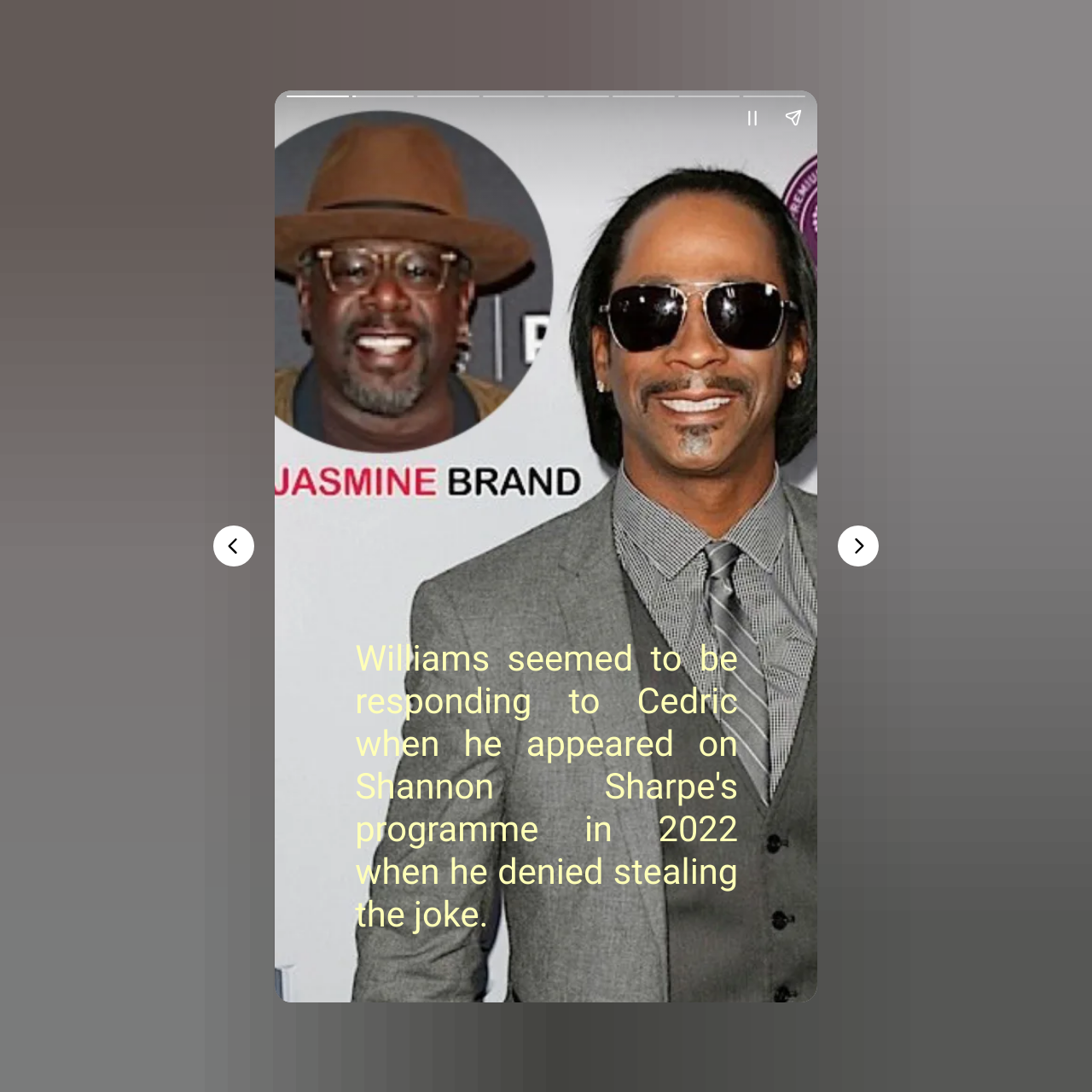What is the function of the 'Share story' button?
Please provide an in-depth and detailed response to the question.

The 'Share story' button is likely used to share the story or the content being displayed on the webpage with others, possibly through social media or email.